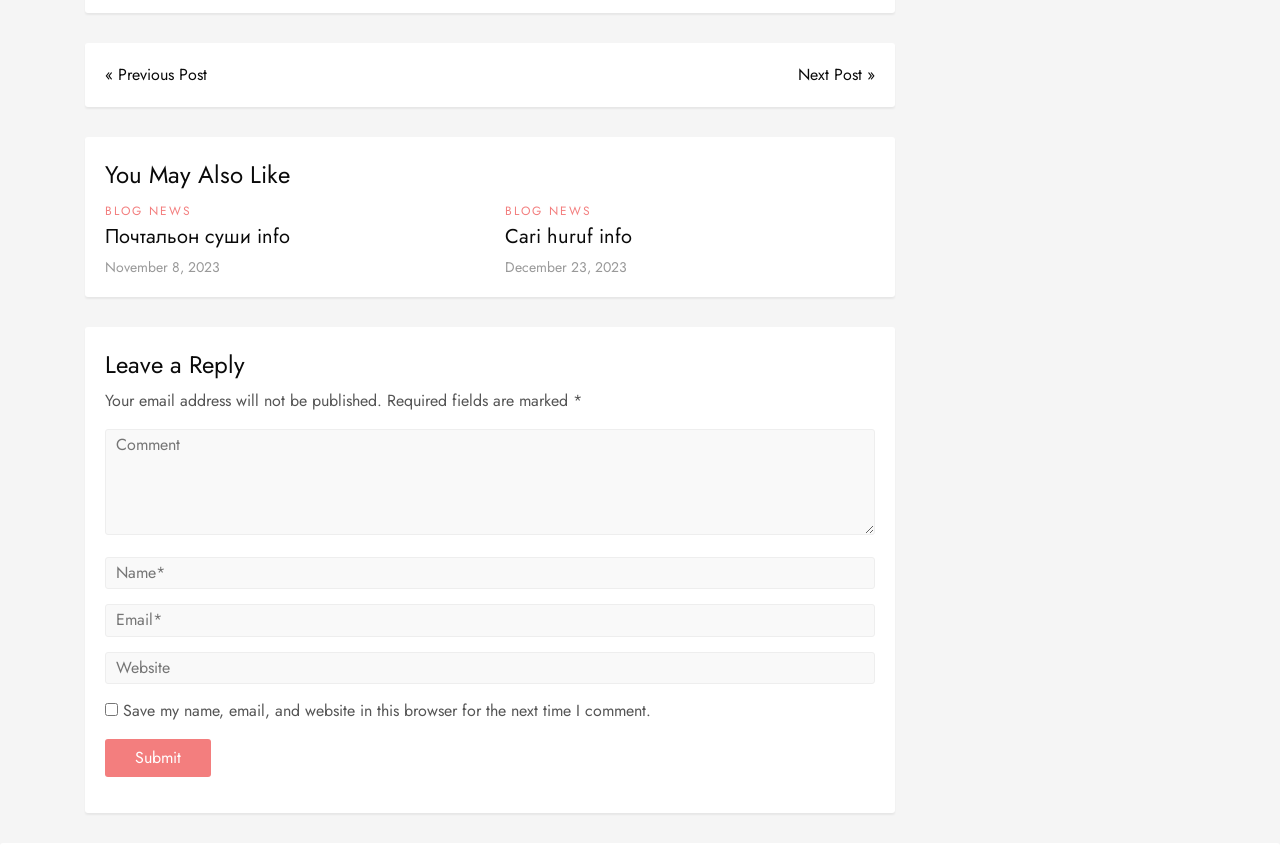Find the bounding box coordinates of the clickable area that will achieve the following instruction: "Add to your inventory".

None